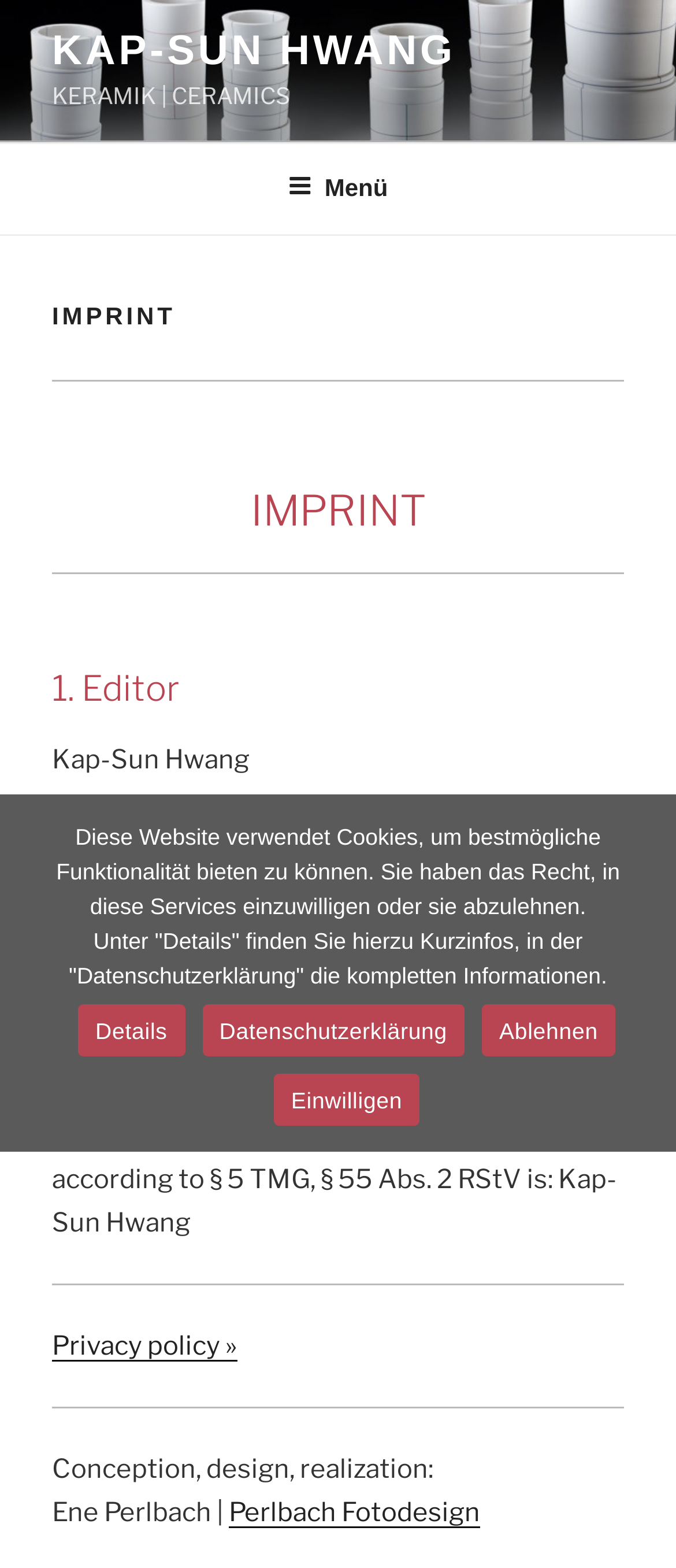Find the bounding box coordinates of the area to click in order to follow the instruction: "Enter your email".

None